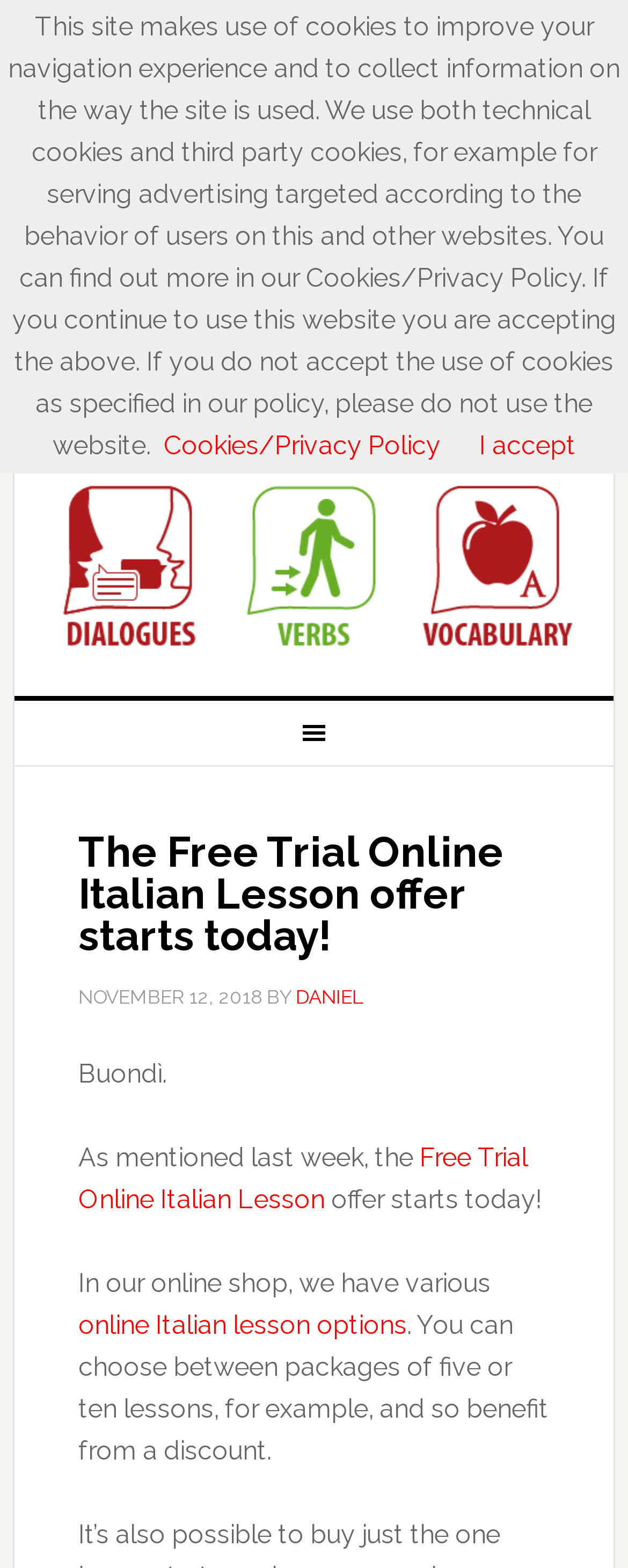Identify the main title of the webpage and generate its text content.

The Free Trial Online Italian Lesson offer starts today!